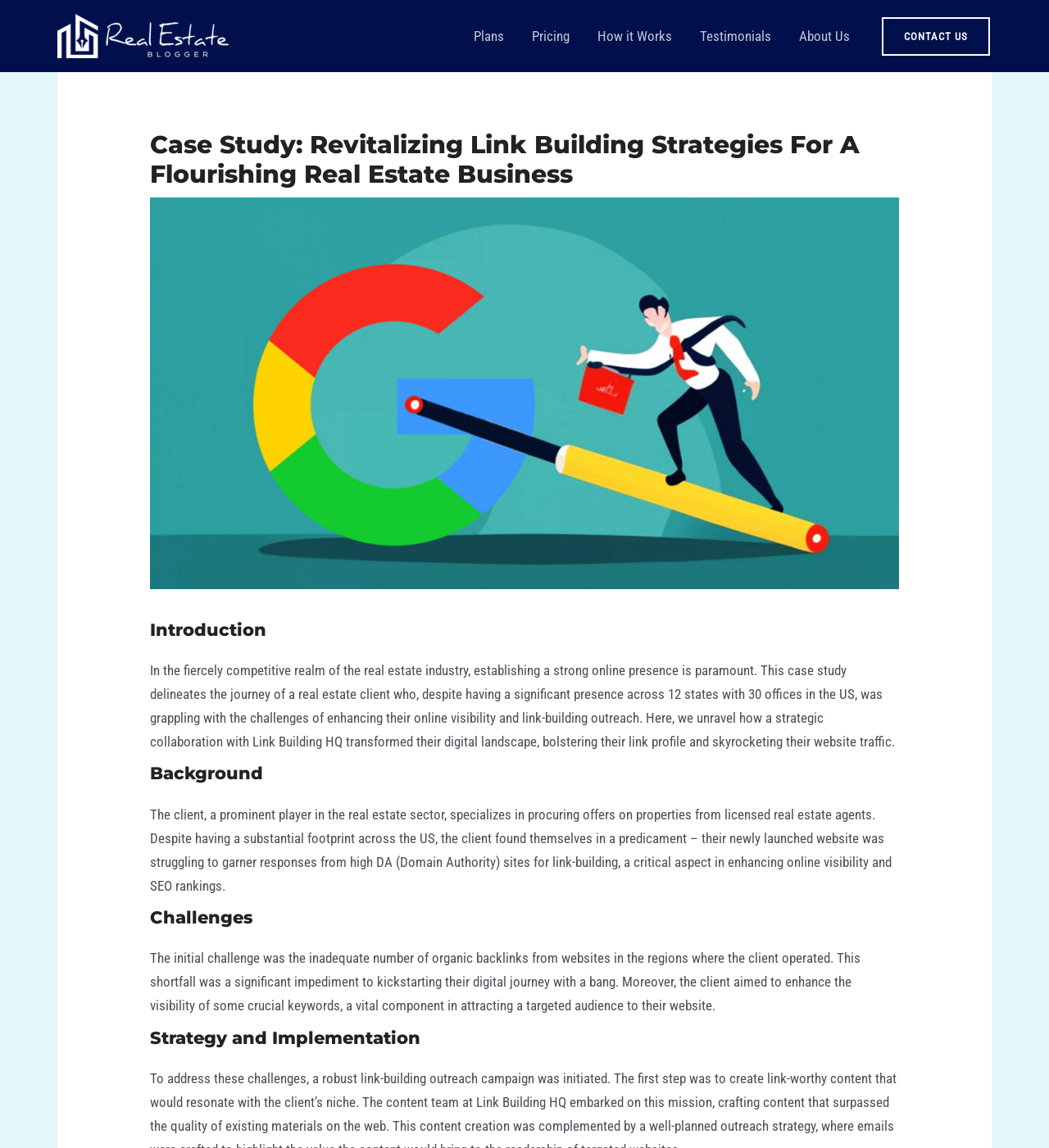Please reply to the following question with a single word or a short phrase:
How many offices does the client have in the US?

30